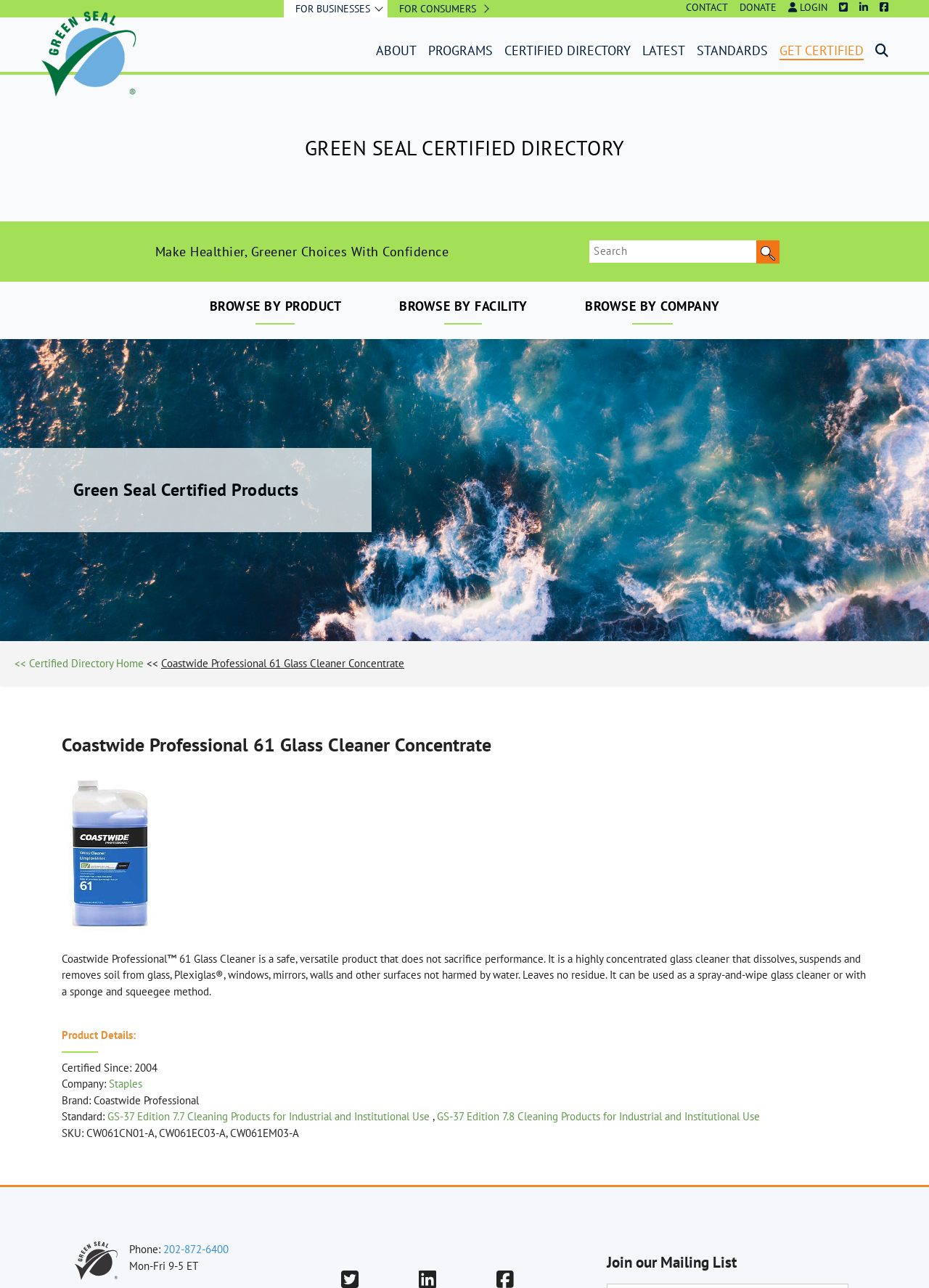Answer the question using only a single word or phrase: 
What type of programs does Green Seal offer?

Green programs